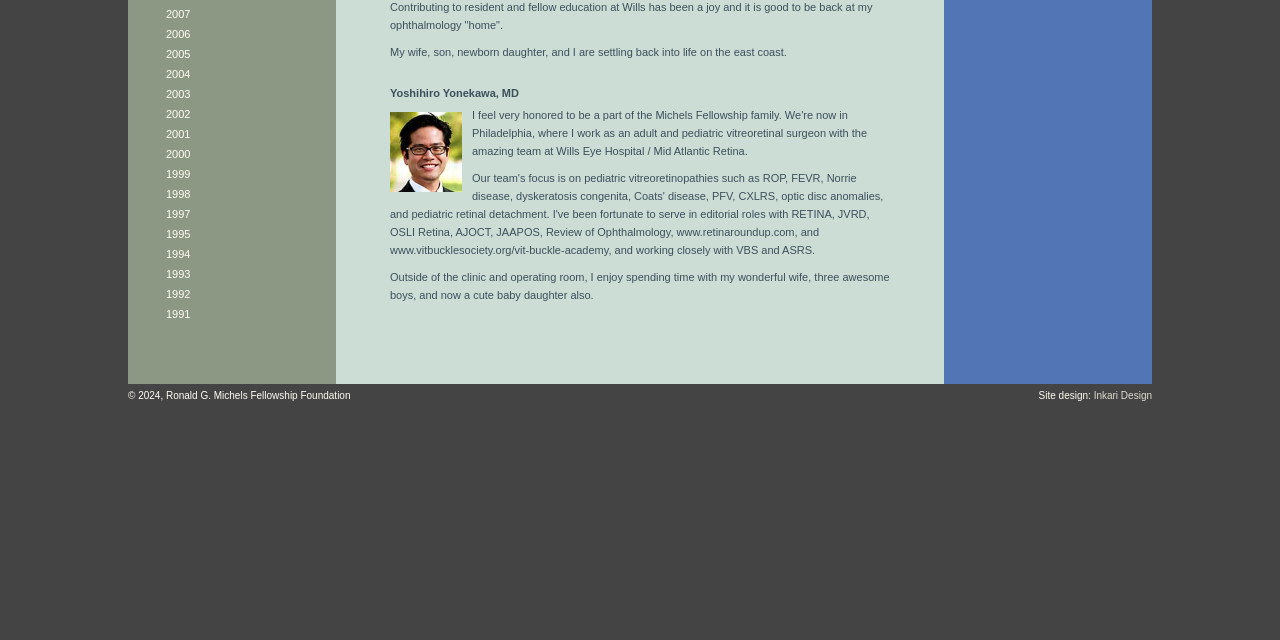Using the format (top-left x, top-left y, bottom-right x, bottom-right y), provide the bounding box coordinates for the described UI element. All values should be floating point numbers between 0 and 1: Inkari Design

[0.854, 0.609, 0.9, 0.627]